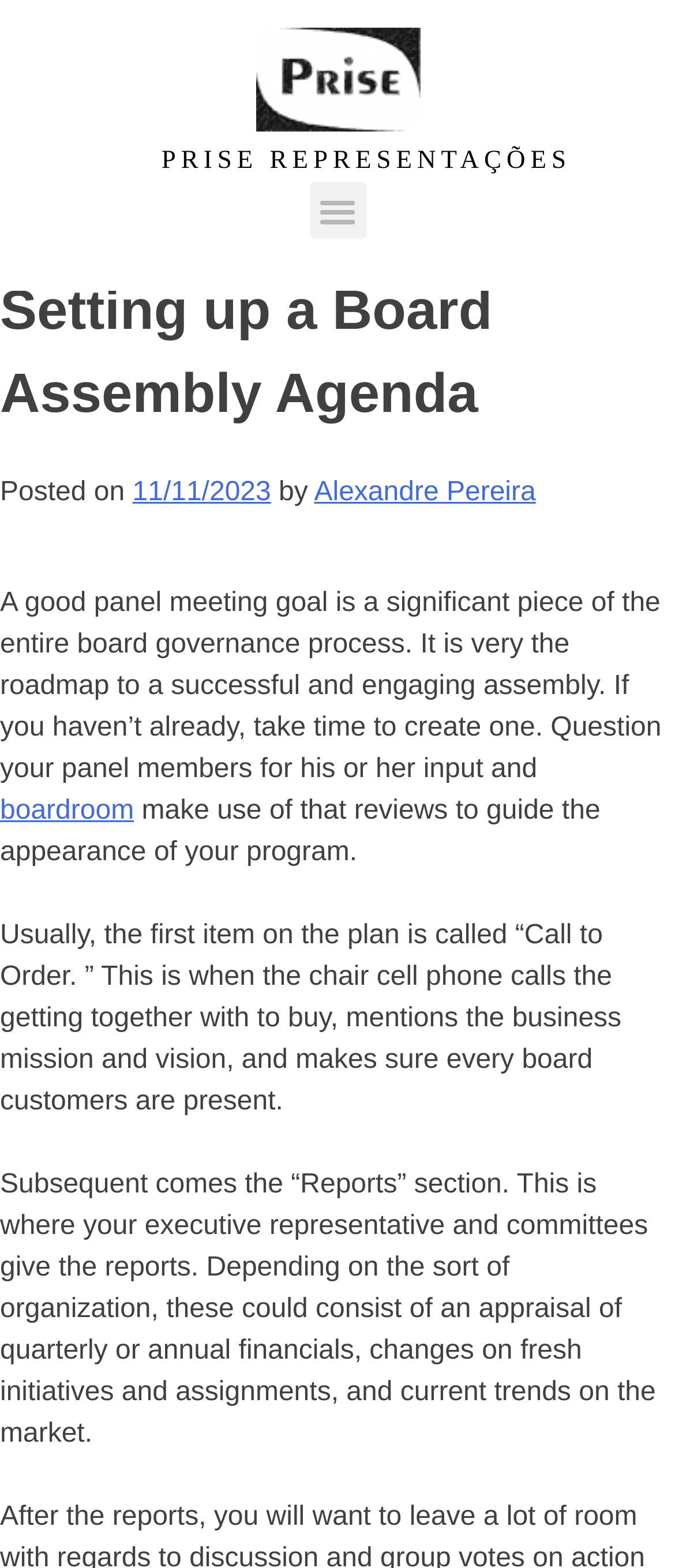Identify the bounding box for the described UI element: "Menu".

[0.458, 0.116, 0.542, 0.152]